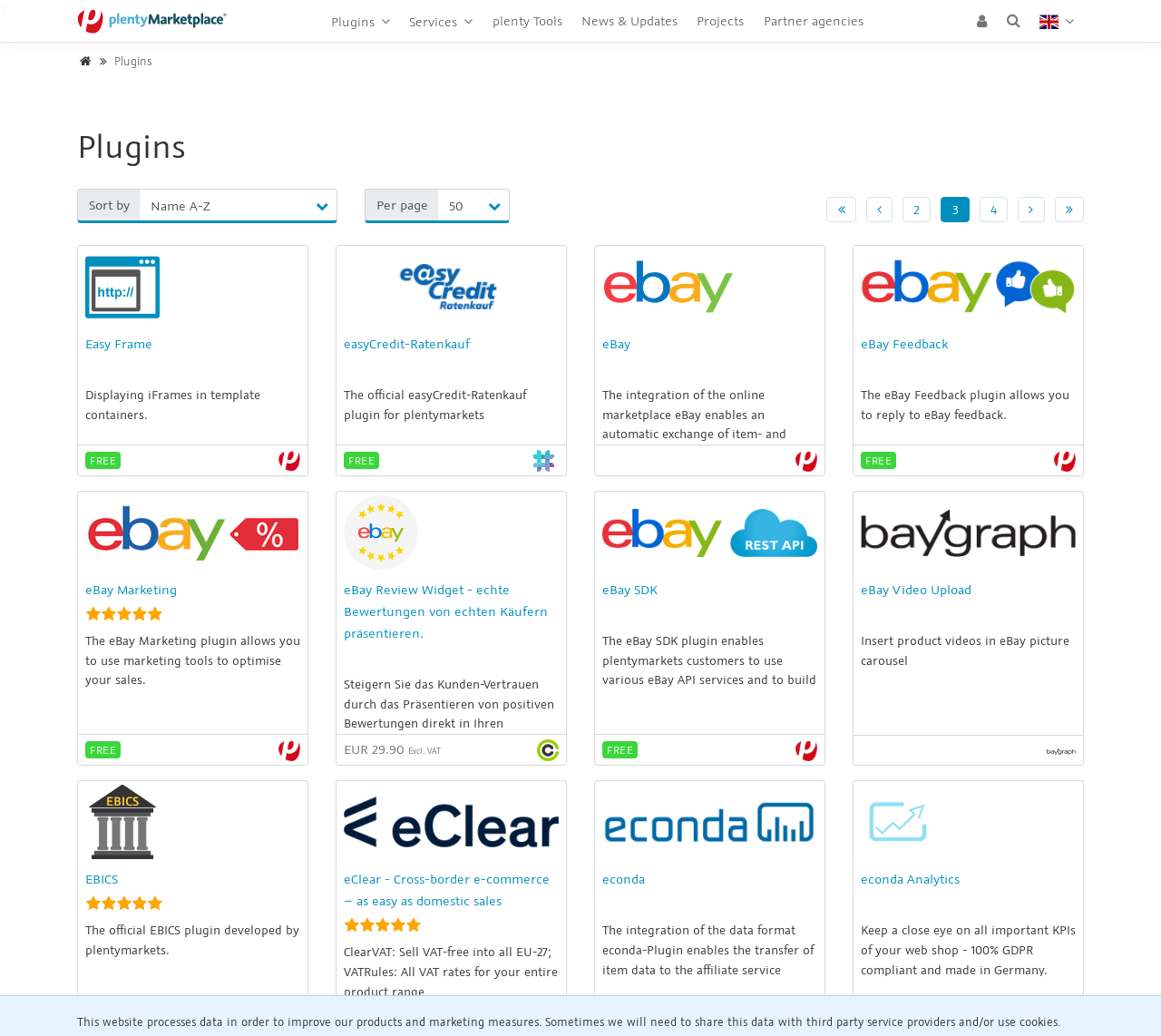Using the element description eBay Video Upload, predict the bounding box coordinates for the UI element. Provide the coordinates in (top-left x, top-left y, bottom-right x, bottom-right y) format with values ranging from 0 to 1.

[0.741, 0.561, 0.837, 0.577]